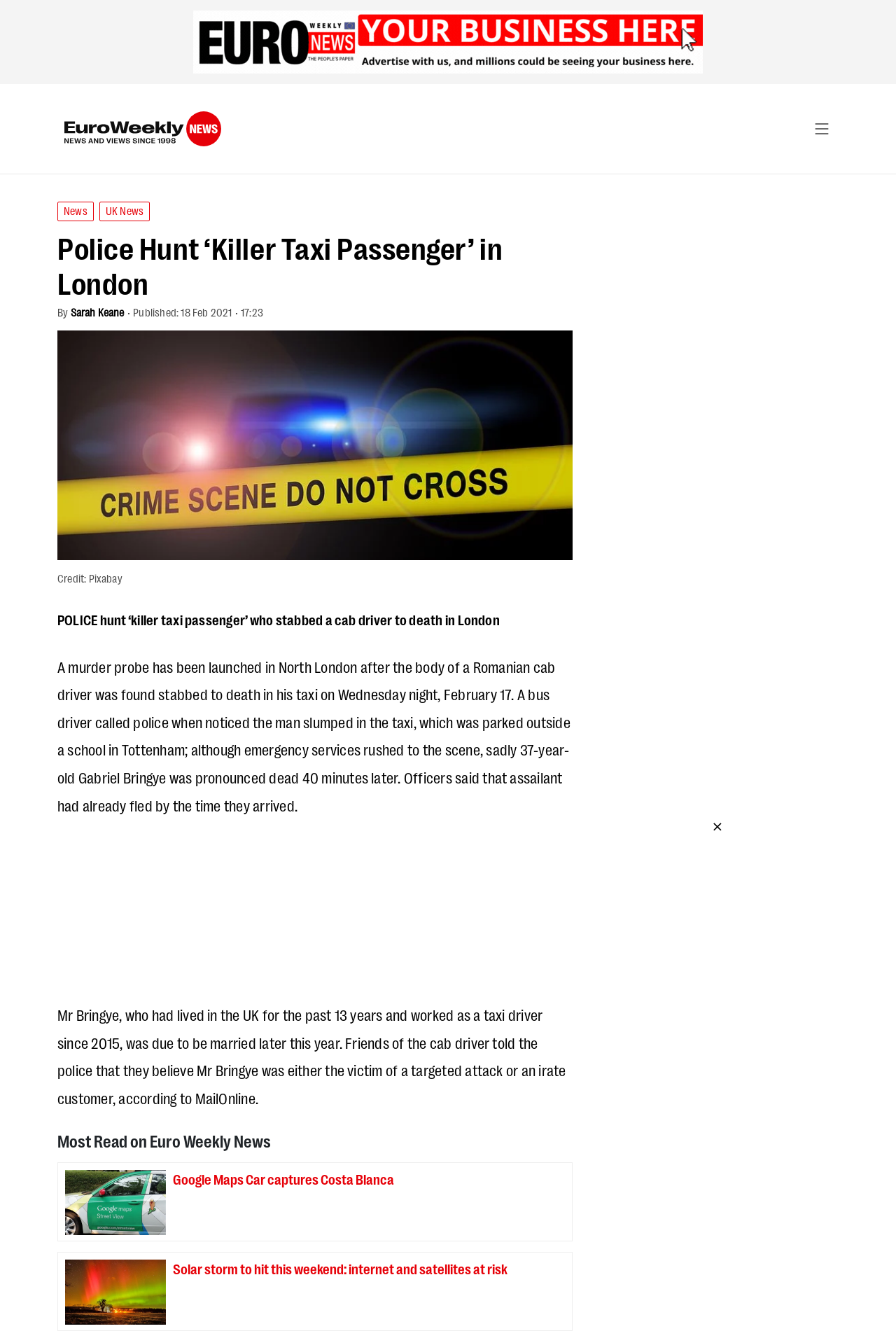What is the name of the author of the article?
Analyze the image and deliver a detailed answer to the question.

The name of the author of the article can be determined by reading the article content, specifically the sentence 'By Sarah Keane' which mentions the author's name.